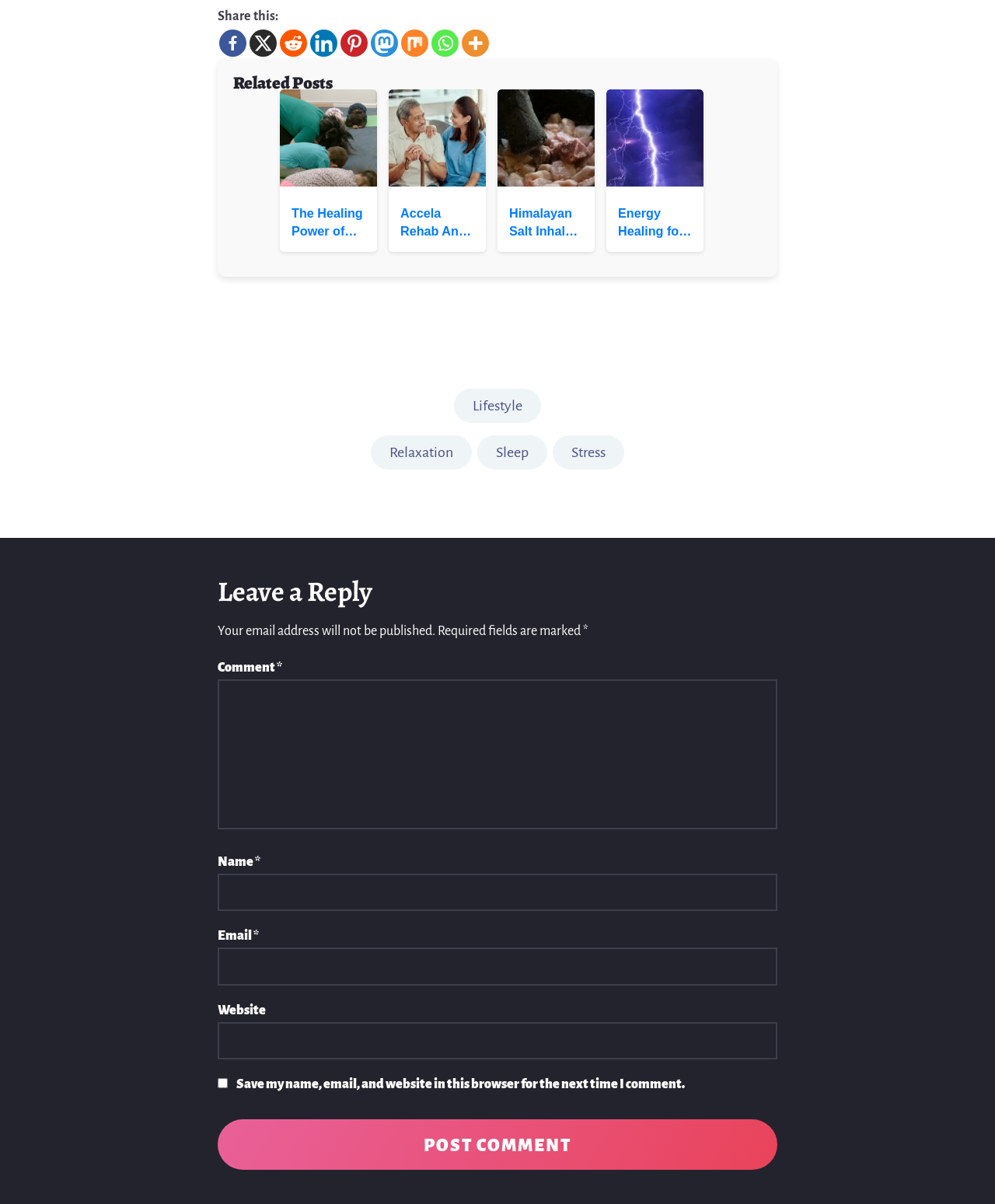Locate the bounding box coordinates of the element's region that should be clicked to carry out the following instruction: "Click on the 'Post Comment' button". The coordinates need to be four float numbers between 0 and 1, i.e., [left, top, right, bottom].

[0.219, 0.93, 0.781, 0.972]